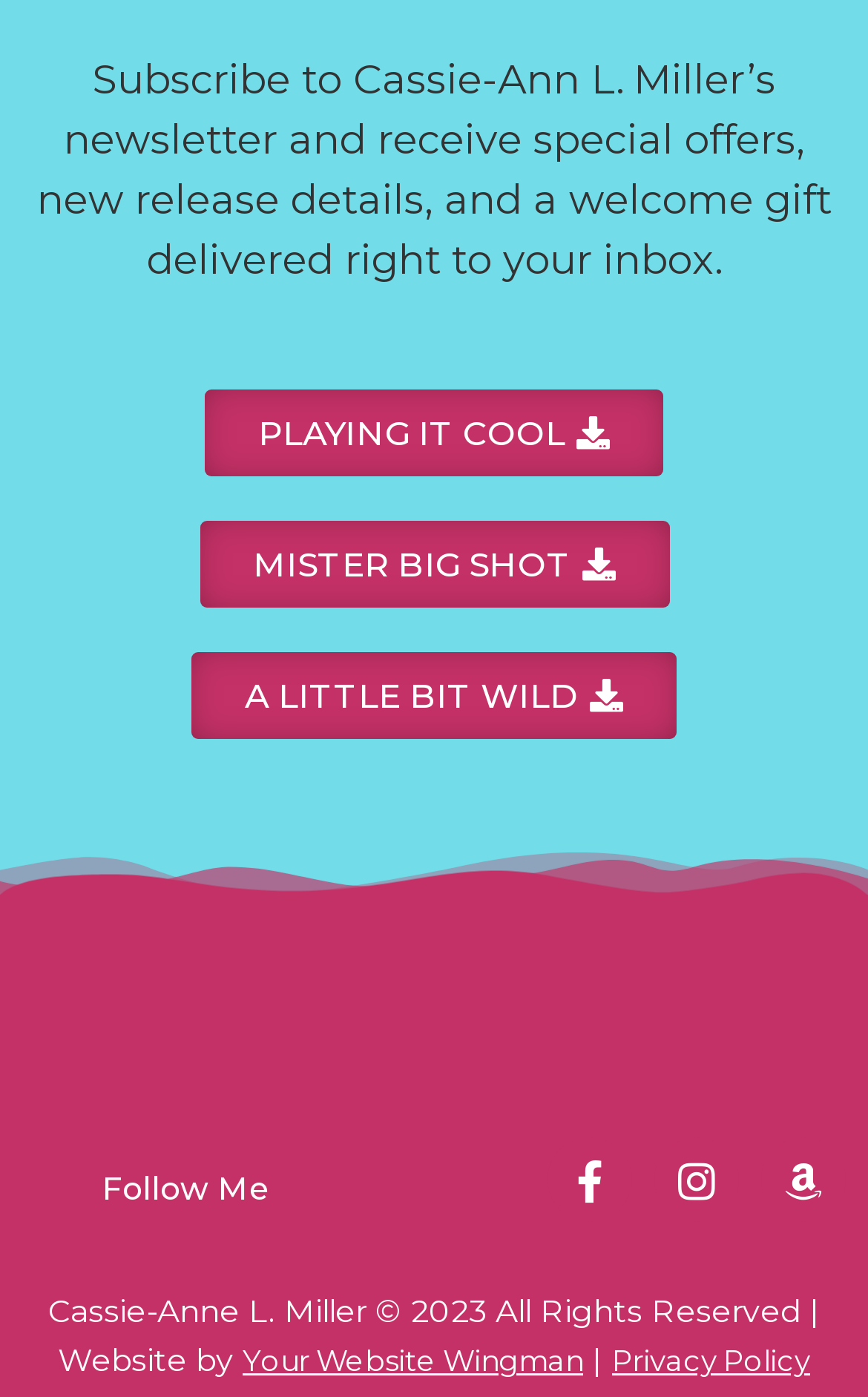How many buttons are there in the middle section?
Provide a concise answer using a single word or phrase based on the image.

3